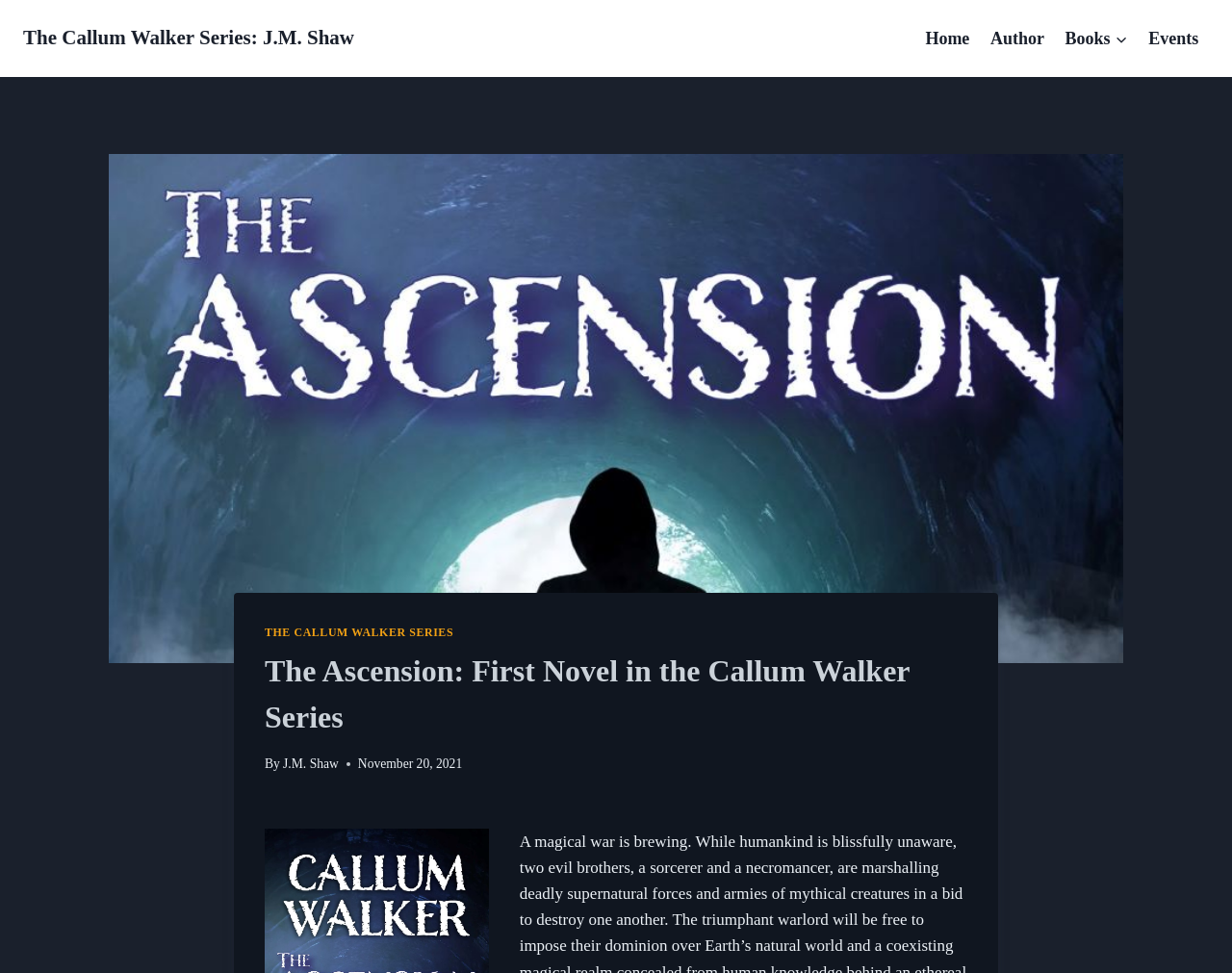Who is the author of this book?
Based on the visual content, answer with a single word or a brief phrase.

J.M. Shaw